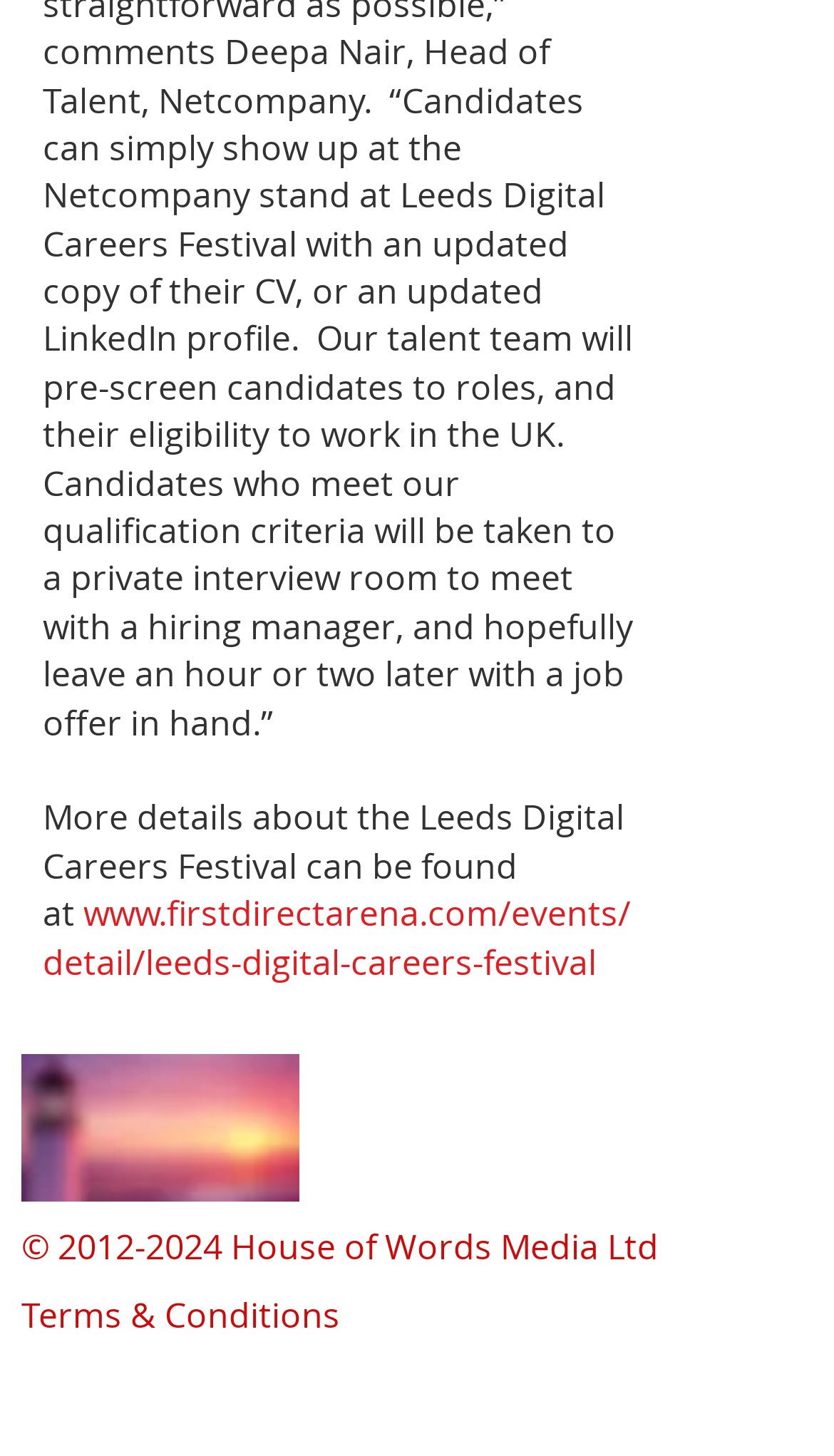What is the year range of the copyright?
Use the information from the image to give a detailed answer to the question.

I found the year range by looking at the link element with the text '2012-2024' which is a child of the Root Element and is located near the copyright symbol.